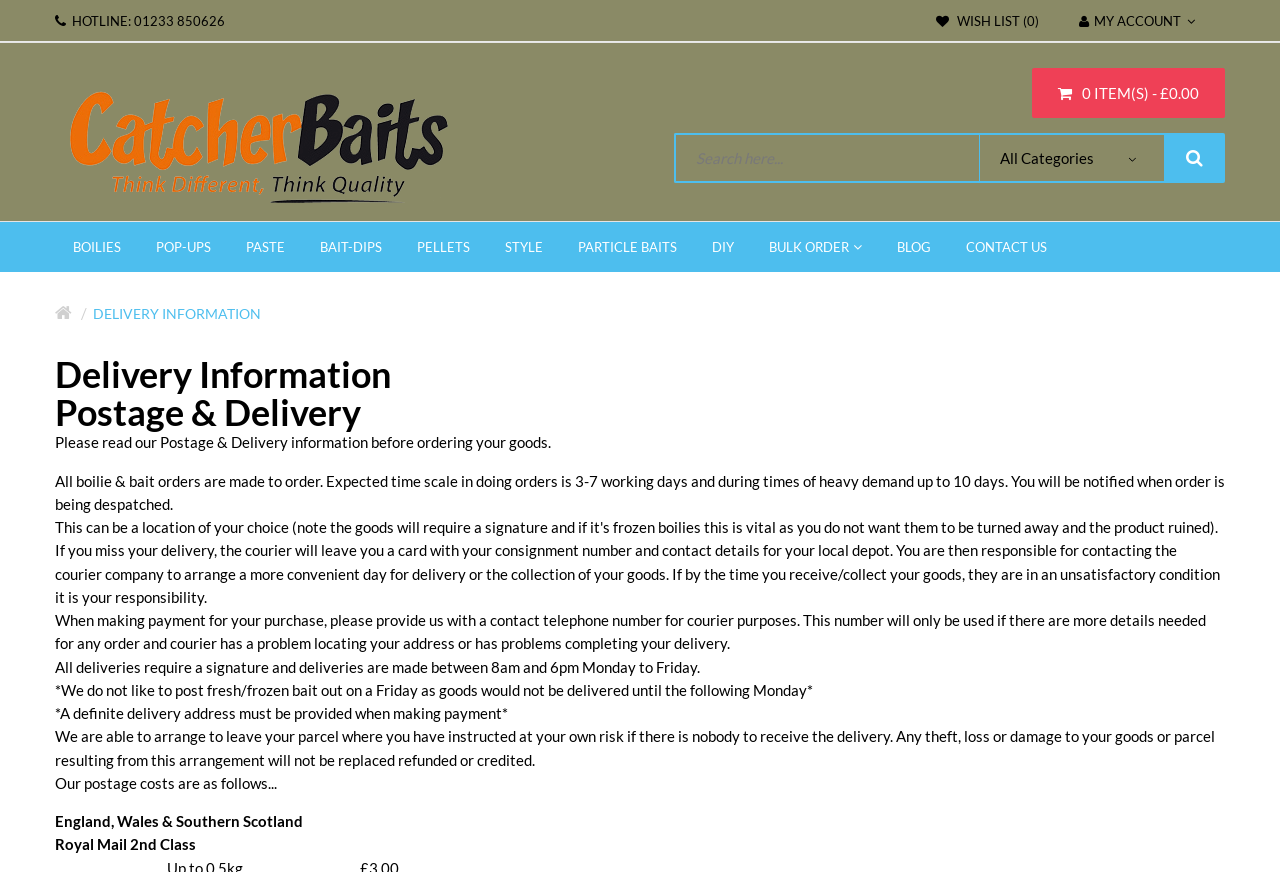What is the condition for leaving a parcel at a specified location?
Based on the image, answer the question with as much detail as possible.

According to the static text element, 'We are able to arrange to leave your parcel where you have instructed at your own risk if there is nobody to receive the delivery.' This indicates that the condition for leaving a parcel at a specified location is that the customer takes full responsibility for any loss, theft, or damage to the parcel.